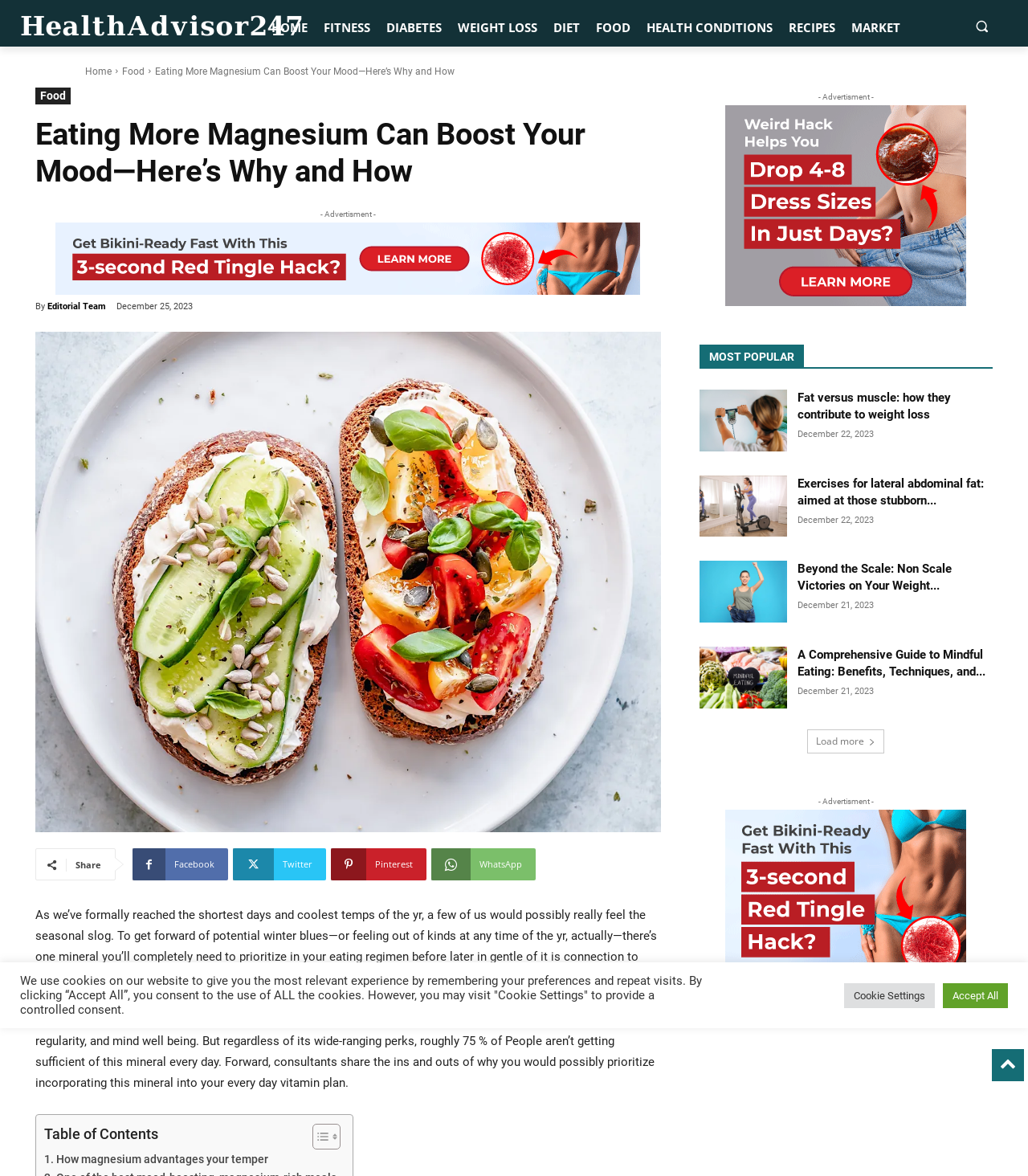Provide a comprehensive description of the webpage.

This webpage is about the benefits of magnesium for mood and overall health. At the top, there is a navigation bar with links to various sections, including "HOME", "FITNESS", "DIABETES", "WEIGHT LOSS", "DIET", "FOOD", "HEALTH CONDITIONS", "RECIPES", and "MARKET". Next to the navigation bar, there is a search button.

Below the navigation bar, there is a heading that reads "Eating More Magnesium Can Boost Your Mood—Here’s Why and How". This is followed by a brief introduction to the article, which discusses the importance of magnesium for mood and overall health.

On the left side of the page, there is a section with links to related articles, including "Fat versus muscle: how they contribute to weight loss", "Exercises for lateral abdominal fat: aimed at those stubborn love handles", and "Beyond the Scale: Non Scale Victories on Your Weight Loss Journey". Each of these links has a corresponding heading and timestamp.

In the main content area, there are several sections of text that discuss the benefits of magnesium, including its ability to promote restful sleep, bowel regularity, and brain health. The article also mentions that roughly 75% of Americans do not get enough magnesium in their diet.

There are several advertisements scattered throughout the page, including a large banner ad at the top and smaller ads in the sidebar and footer. There are also social media sharing buttons at the bottom of the page, allowing users to share the article on Facebook, Twitter, Pinterest, and WhatsApp.

At the very bottom of the page, there is a cookie consent notice that informs users about the use of cookies on the website and provides options for managing cookie settings.